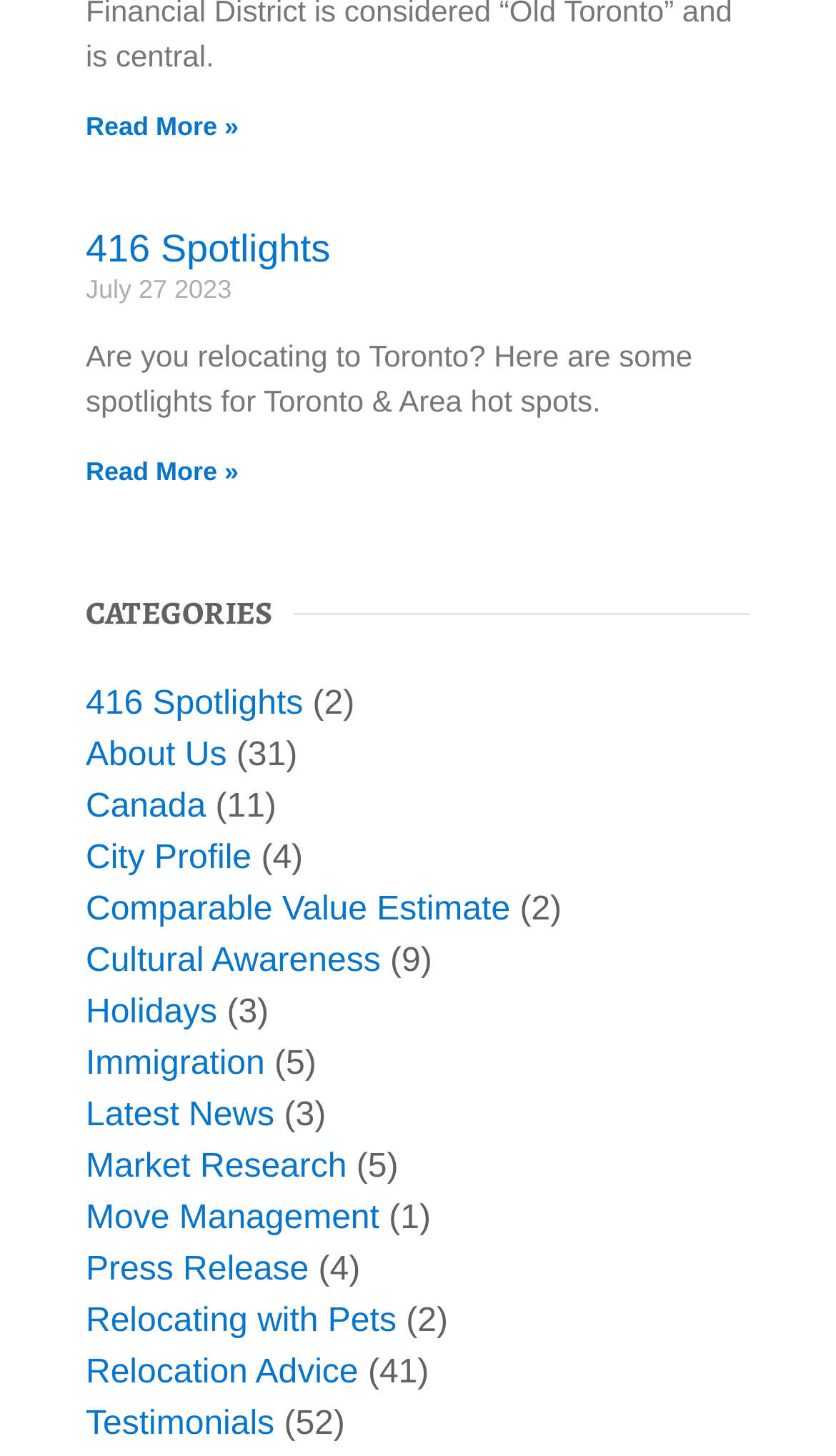Identify the coordinates of the bounding box for the element that must be clicked to accomplish the instruction: "Read more about Financial District".

[0.103, 0.076, 0.286, 0.097]